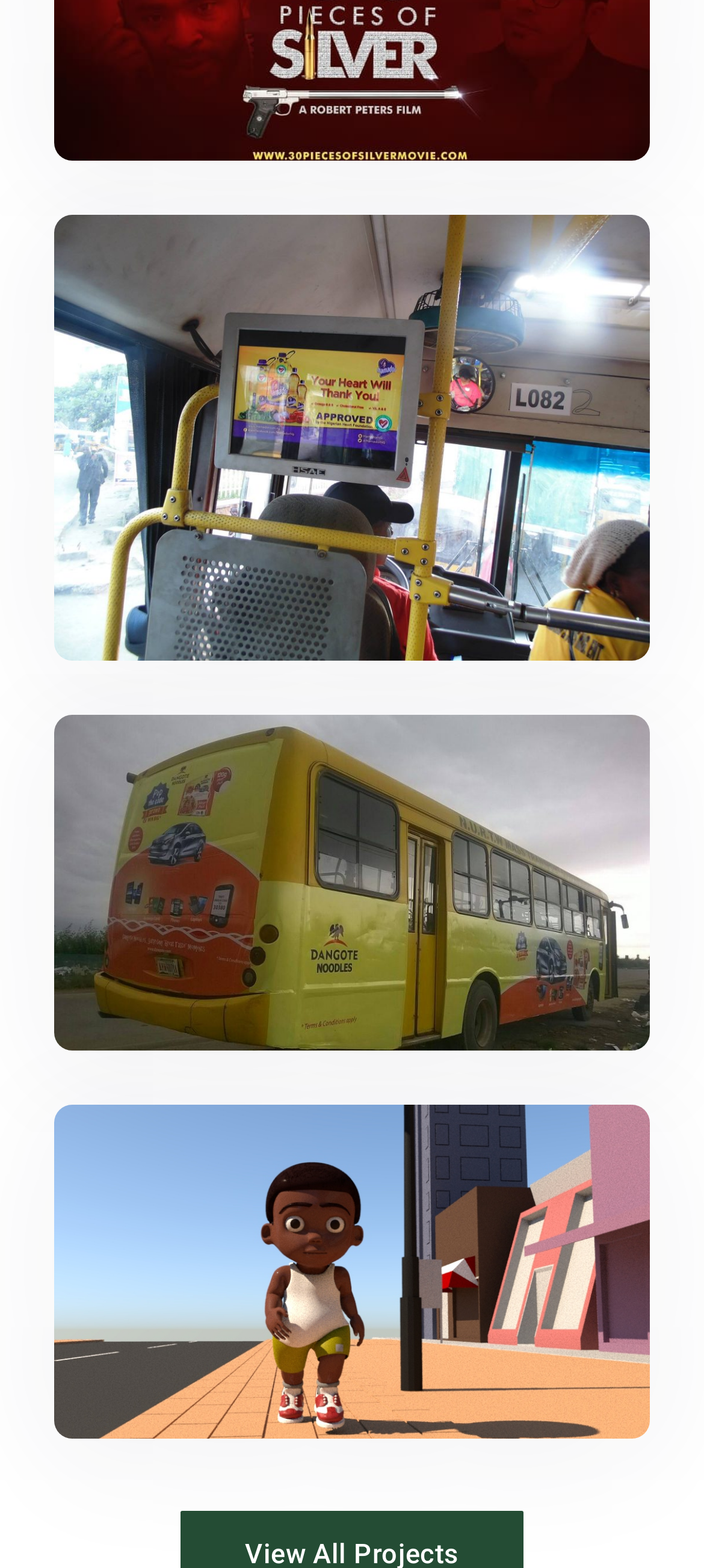What is the common suffix of the headings?
Using the image, provide a concise answer in one word or a short phrase.

